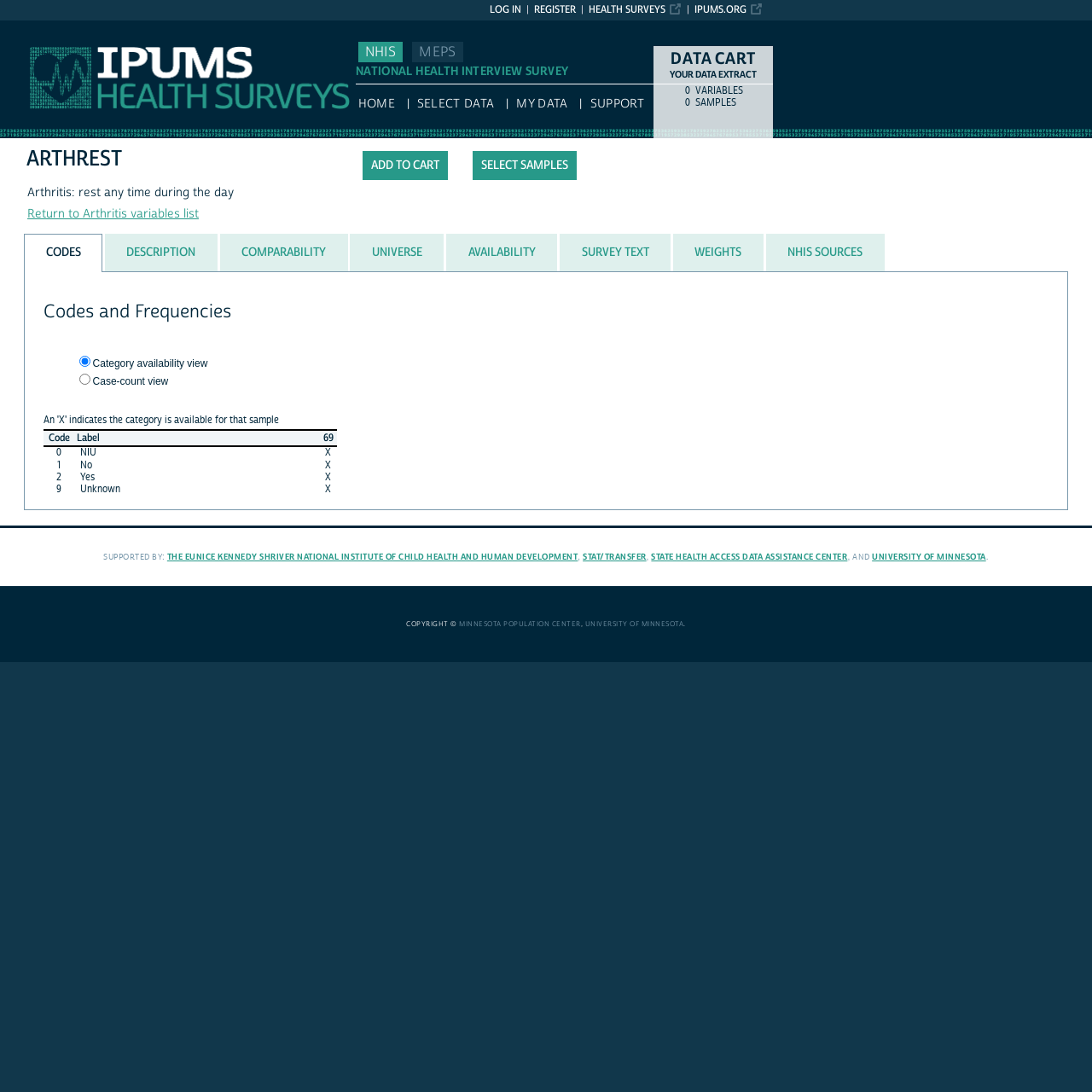Determine the bounding box coordinates of the clickable element to complete this instruction: "Click the 'SELECT SAMPLES' link". Provide the coordinates in the format of four float numbers between 0 and 1, [left, top, right, bottom].

[0.433, 0.138, 0.528, 0.165]